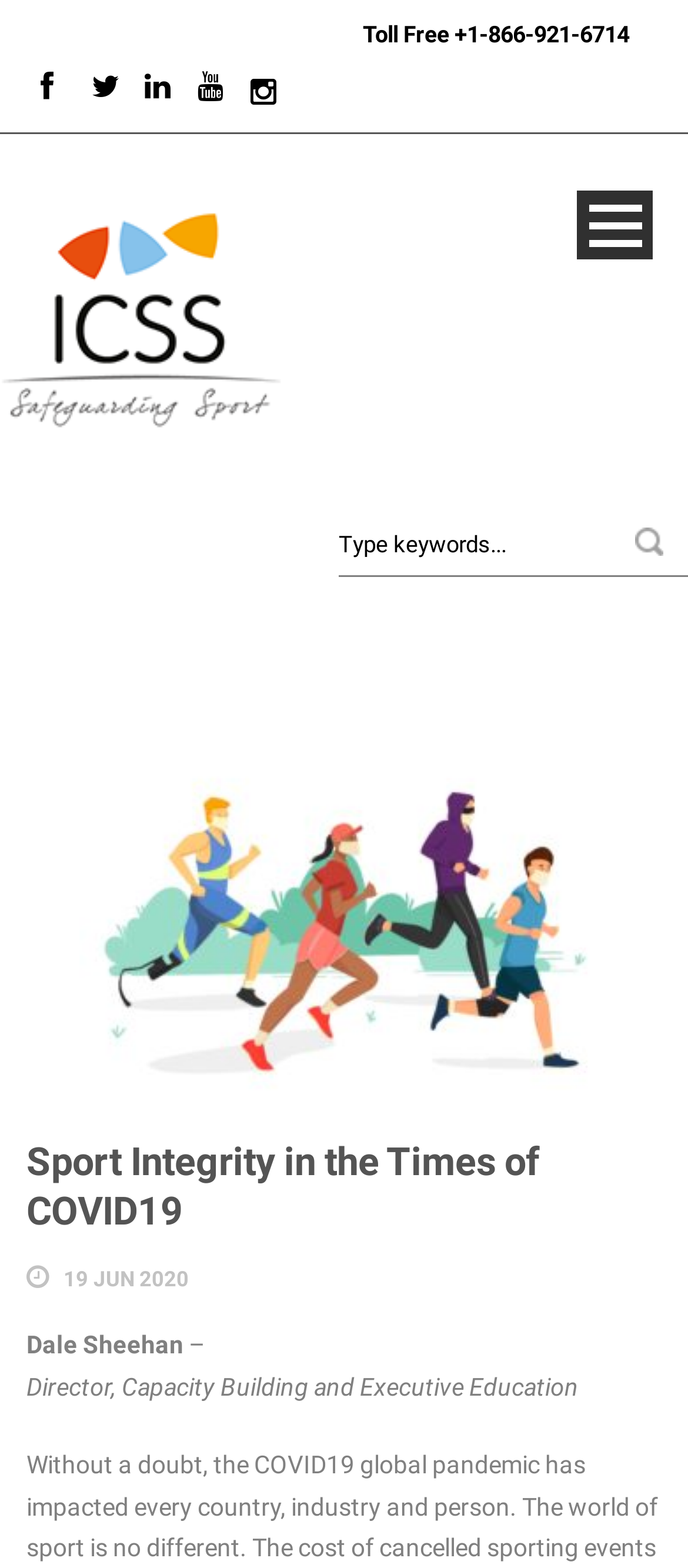Please identify the bounding box coordinates of the element on the webpage that should be clicked to follow this instruction: "Read the Sport Integrity in the Times of COVID19 article". The bounding box coordinates should be given as four float numbers between 0 and 1, formatted as [left, top, right, bottom].

[0.038, 0.726, 0.785, 0.787]